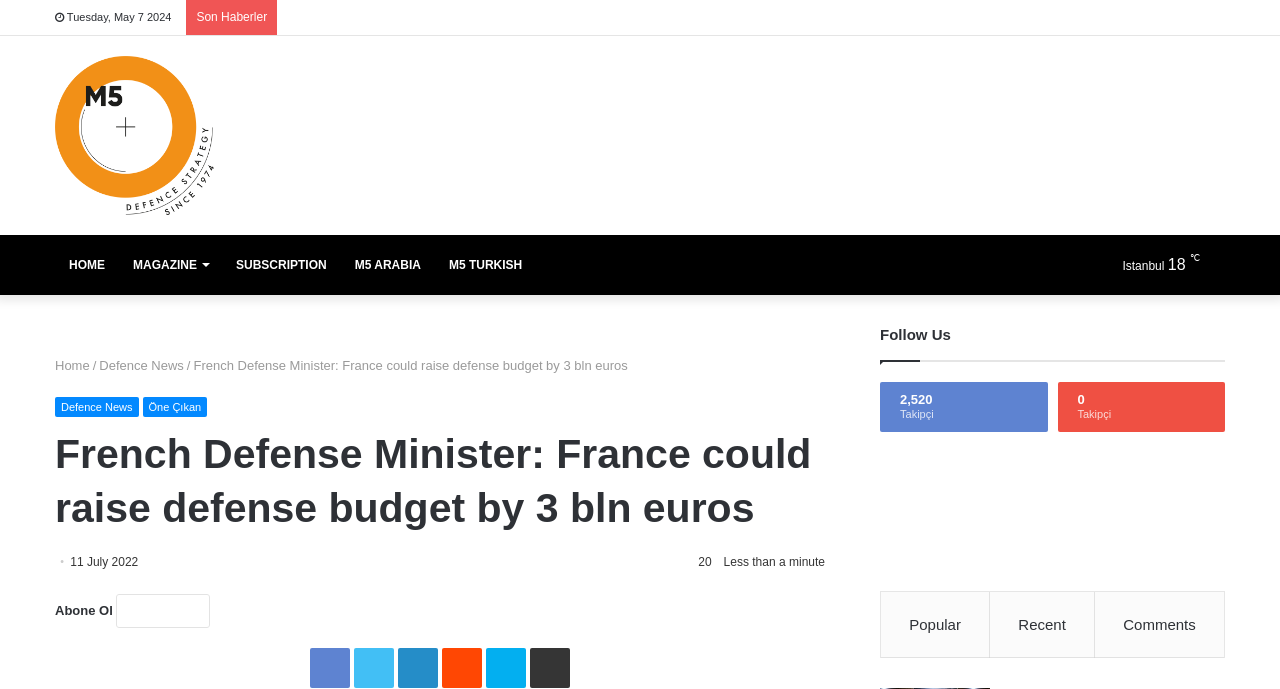From the webpage screenshot, identify the region described by parent_node: Abone Ol title="Abone Ol". Provide the bounding box coordinates as (top-left x, top-left y, bottom-right x, bottom-right y), with each value being a floating point number between 0 and 1.

[0.091, 0.862, 0.164, 0.911]